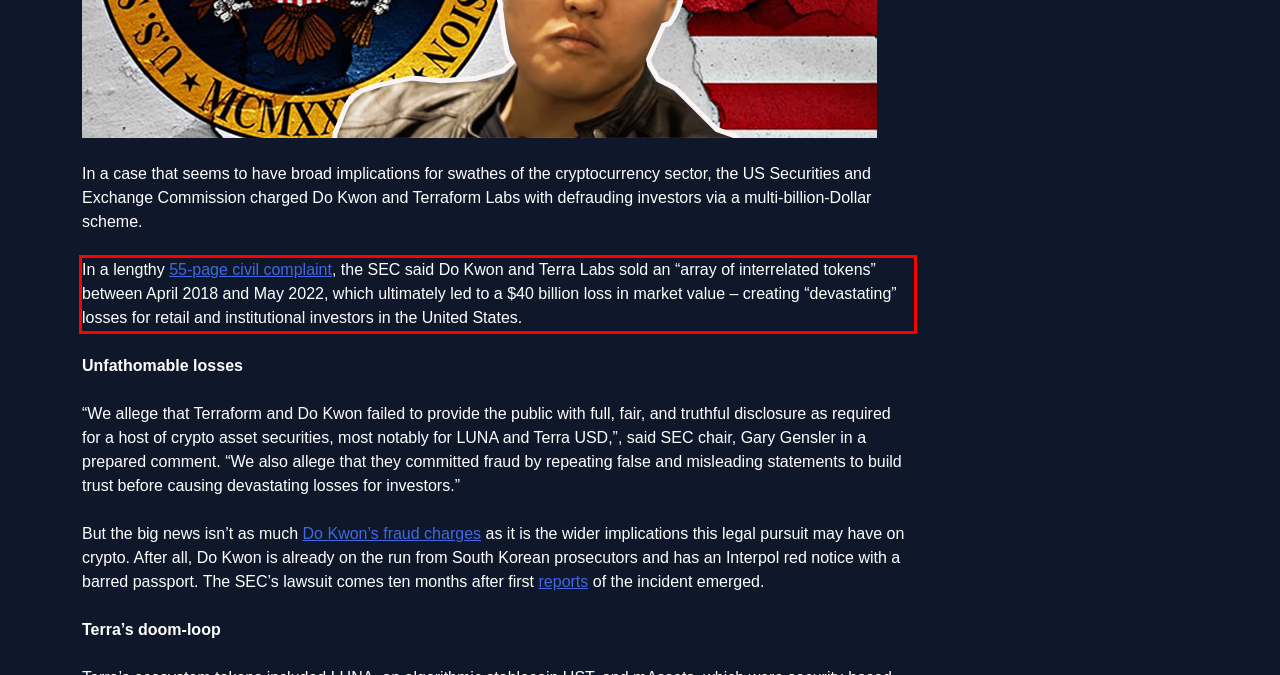Examine the webpage screenshot and use OCR to obtain the text inside the red bounding box.

In a lengthy 55-page civil complaint, the SEC said Do Kwon and Terra Labs sold an “array of interrelated tokens” between April 2018 and May 2022, which ultimately led to a $40 billion loss in market value – creating “devastating” losses for retail and institutional investors in the United States.